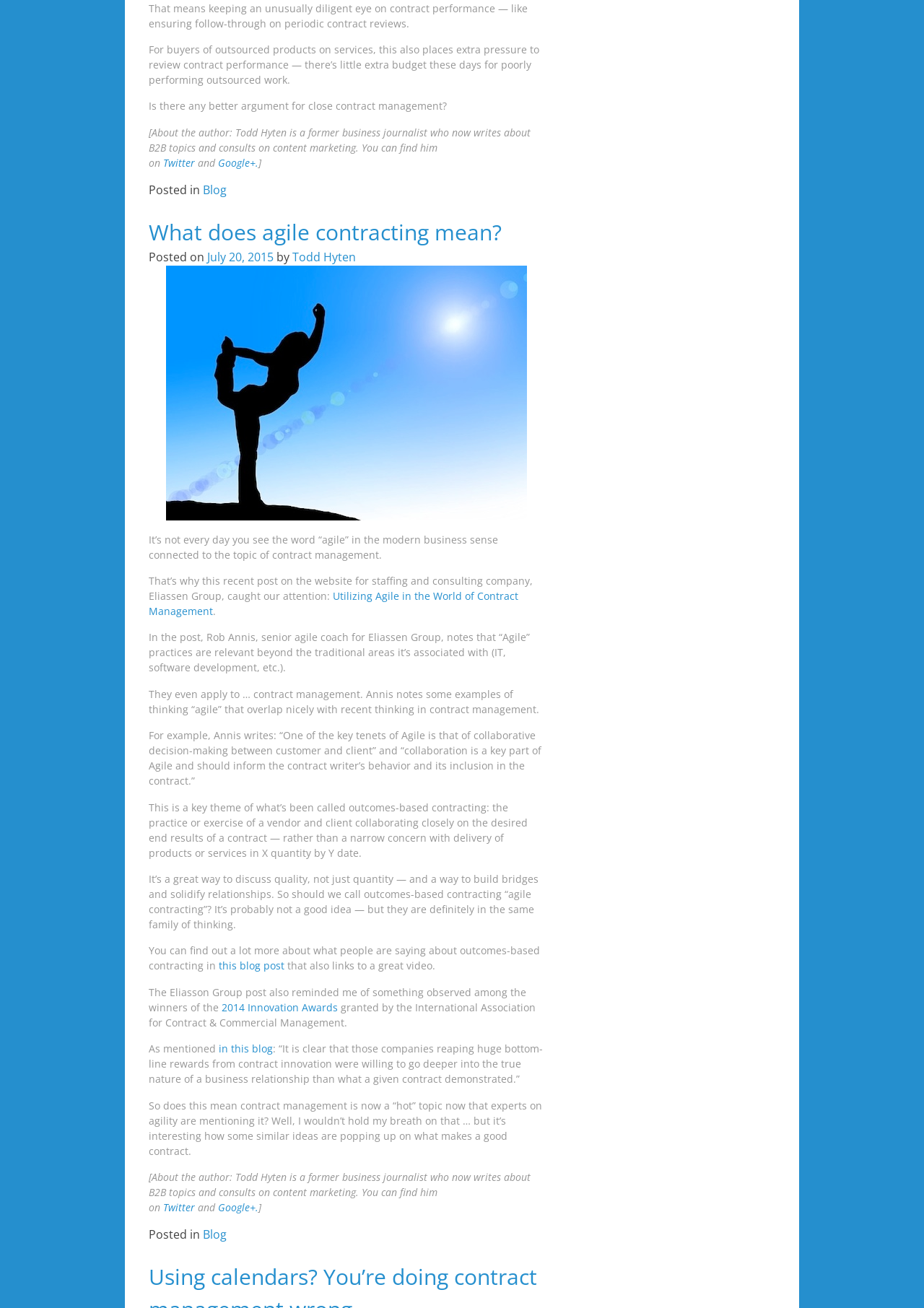Please identify the bounding box coordinates of the element that needs to be clicked to execute the following command: "Go to the blog homepage". Provide the bounding box using four float numbers between 0 and 1, formatted as [left, top, right, bottom].

[0.22, 0.139, 0.245, 0.151]